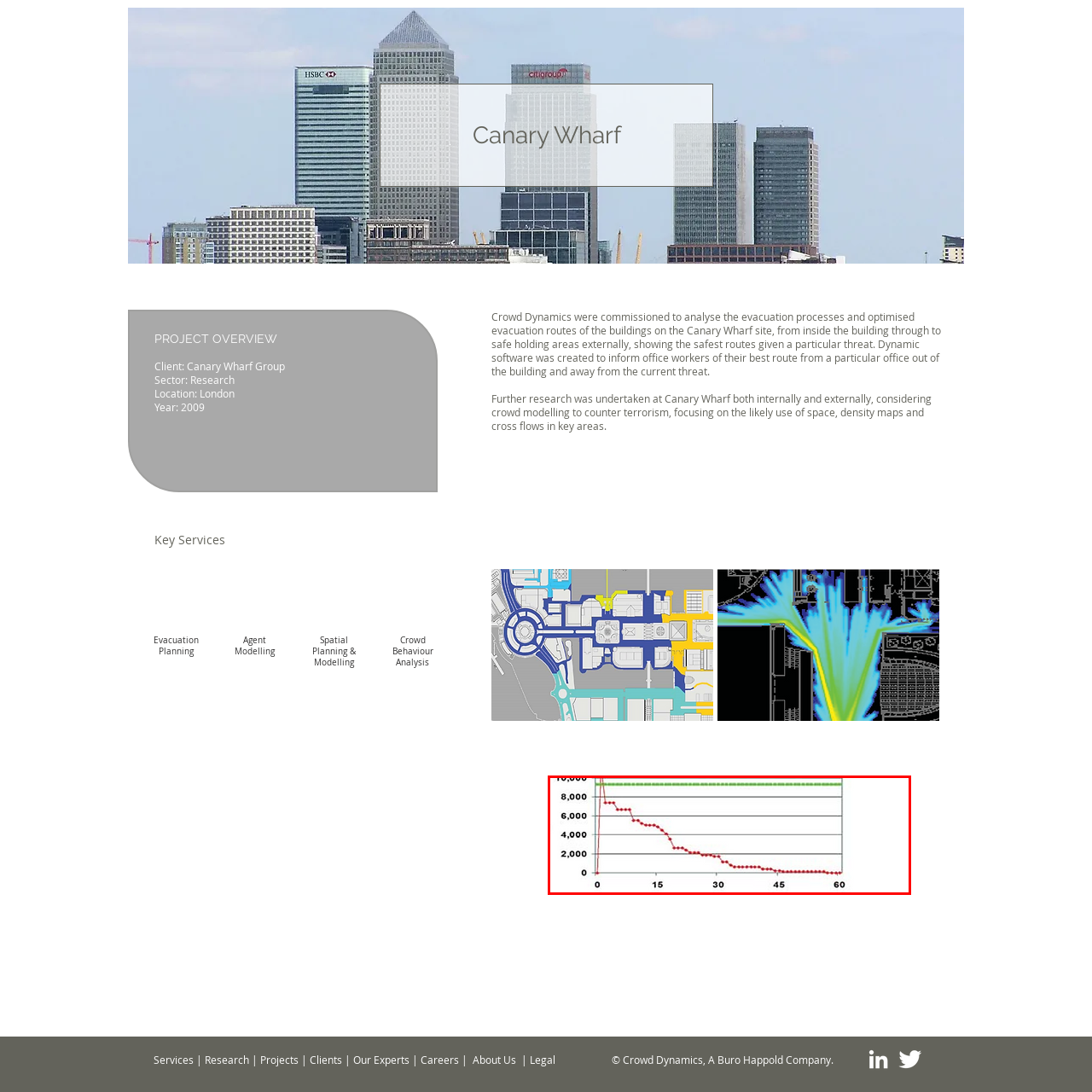What is the time period represented on the horizontal axis?
View the image highlighted by the red bounding box and provide your answer in a single word or a brief phrase.

60 seconds